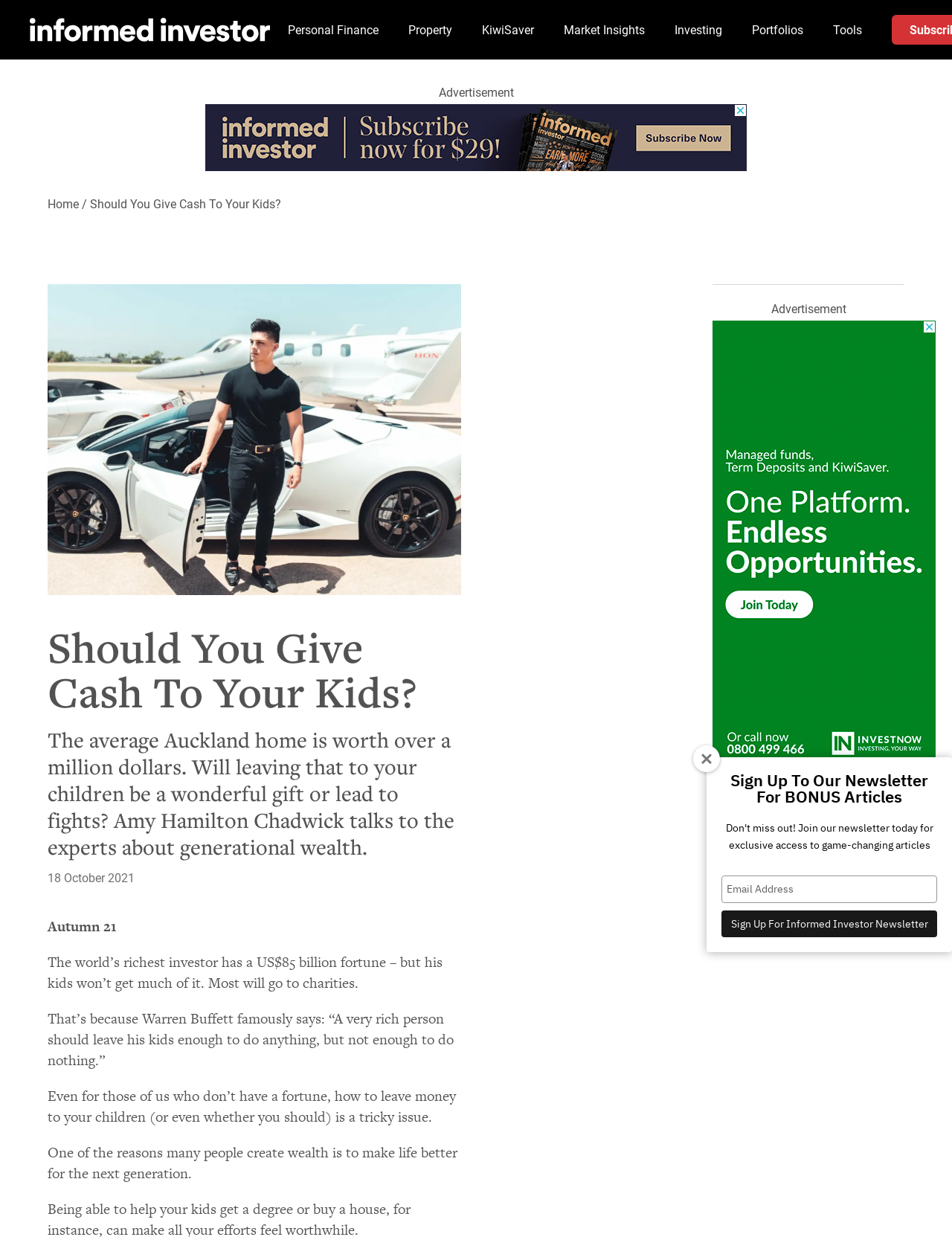Offer an extensive depiction of the webpage and its key elements.

The webpage is about the topic "Should You Give Cash To Your Kids?" and appears to be an article from the "Informed Investor" website. At the top, there is a heading with the title of the article, accompanied by a link and an image. Below this, there are several links to different categories, including "Personal Finance", "Property", "KiwiSaver", and more, which are aligned horizontally across the page.

On the left side of the page, there is an advertisement section with the label "Advertisement". Within this section, there is an iframe containing another advertisement. Below this, there is a link to the "Home" page, followed by a static text element displaying the title of the article again.

The main content of the article begins with a heading that summarizes the topic, followed by a subheading that provides more context. The article is divided into several paragraphs, each discussing the pros and cons of giving cash to children. The text is accompanied by a few static text elements, including a date ("18 October 2021") and a label ("Autumn 21").

On the right side of the page, there is another advertisement section with the label "Advertisement", which contains an iframe with an advertisement. Below this, there is a figure element, which likely contains an image related to the article.

At the bottom of the page, there is a section to sign up for the "Informed Investor" newsletter, which includes a text box to enter an email address, a button to submit the request, and a static text element with a promotional message.